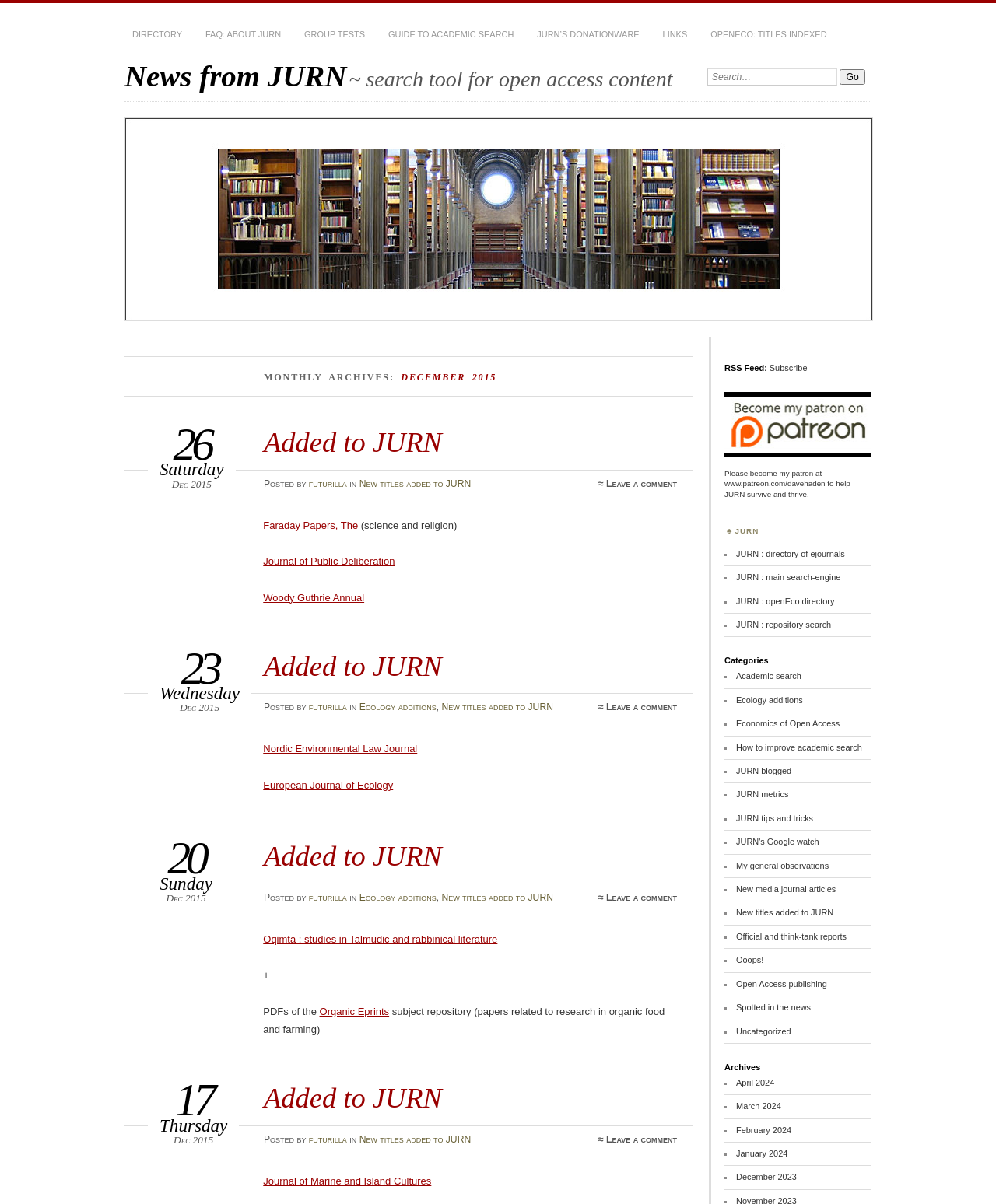What is the title of the first article?
Refer to the image and answer the question using a single word or phrase.

Added to JURN